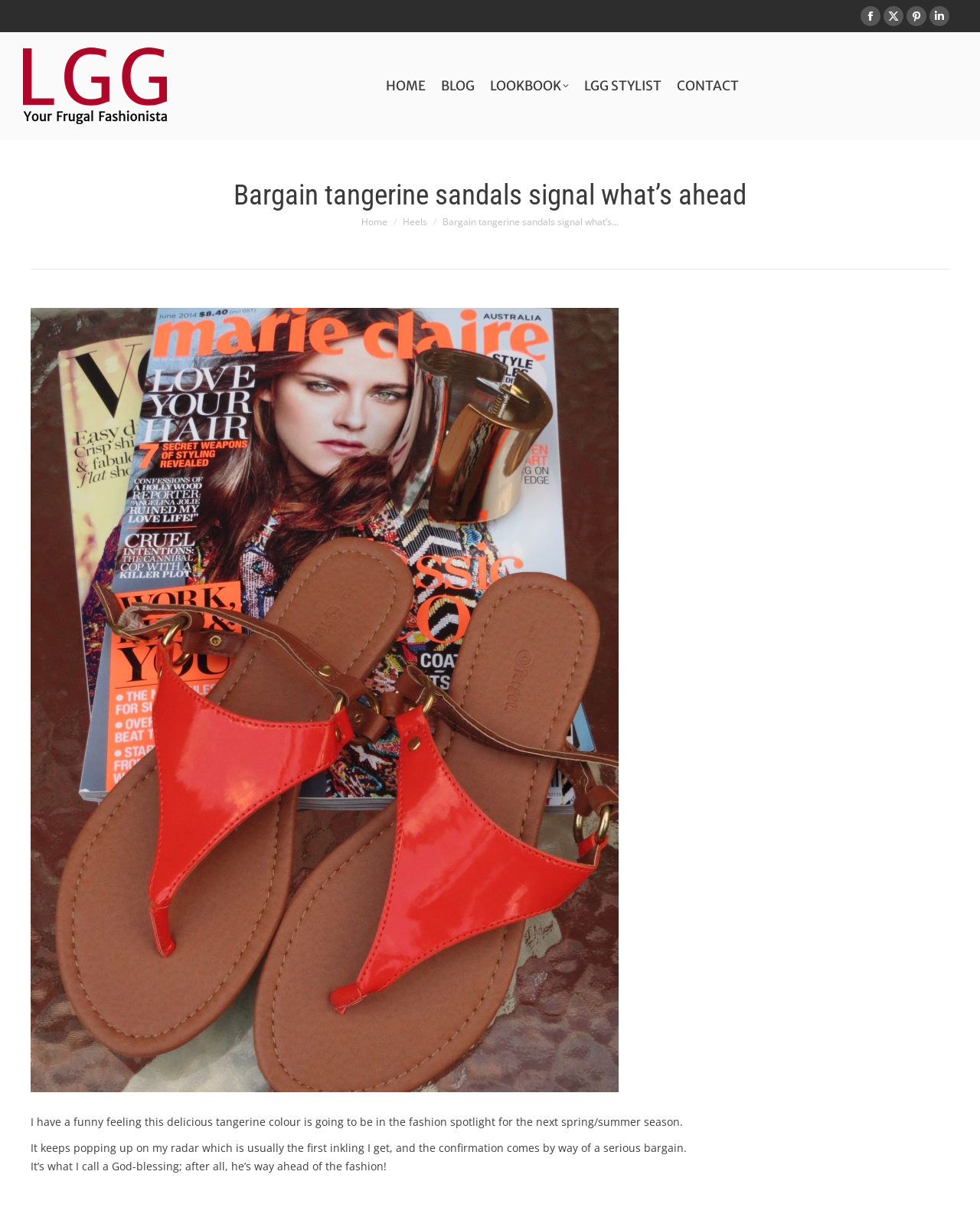What is the color of the sandals mentioned?
Provide a fully detailed and comprehensive answer to the question.

The webpage mentions 'Bargain tangerine sandals' in the heading, and also describes the color as 'delicious tangerine' in the text.